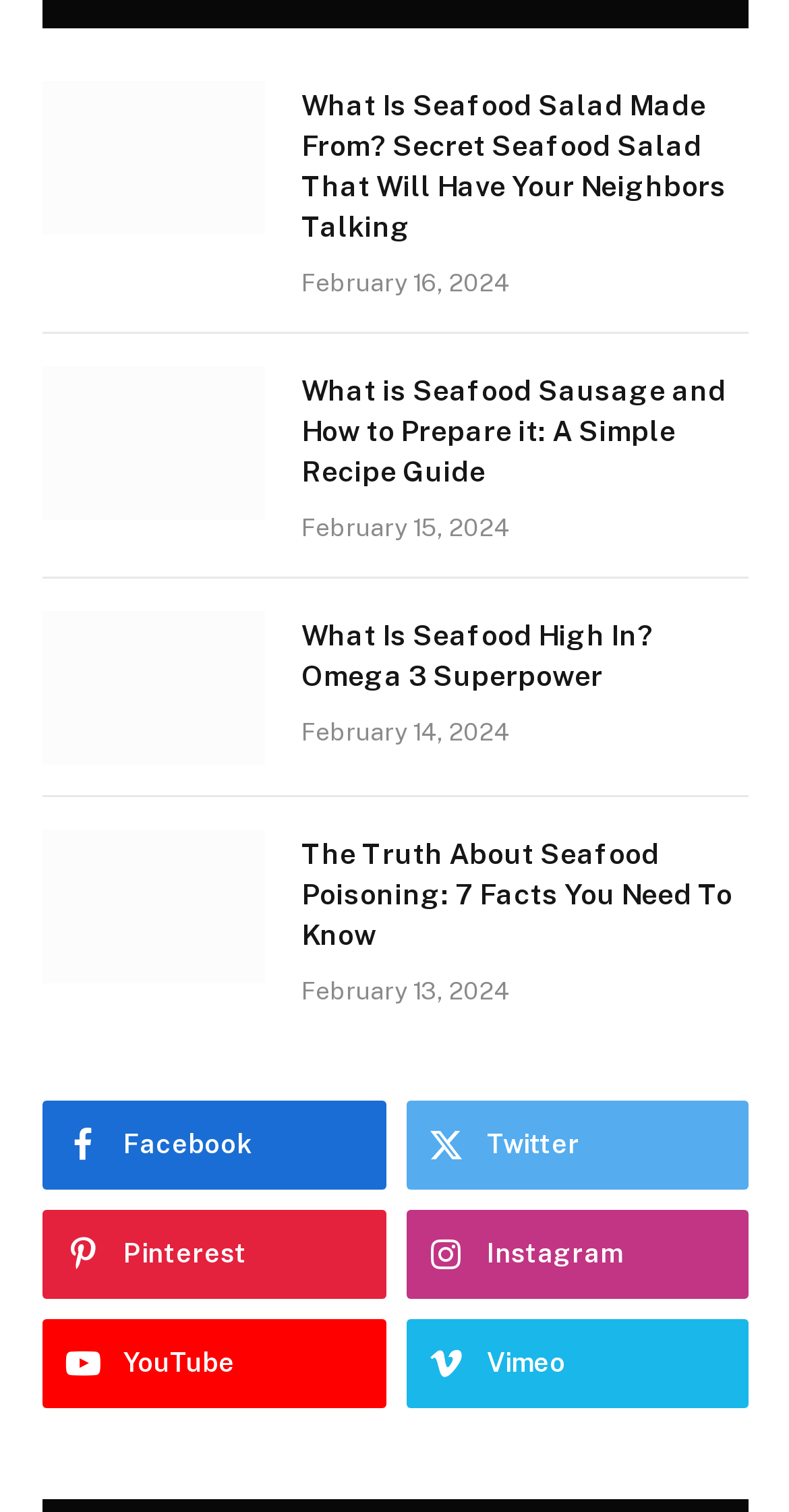What is the topic of the fourth article?
Please answer the question with a detailed and comprehensive explanation.

The fourth article has an image of an informational poster about seafood poisoning, and the heading mentions 'The Truth About Seafood Poisoning', so the topic of the fourth article is seafood poisoning.